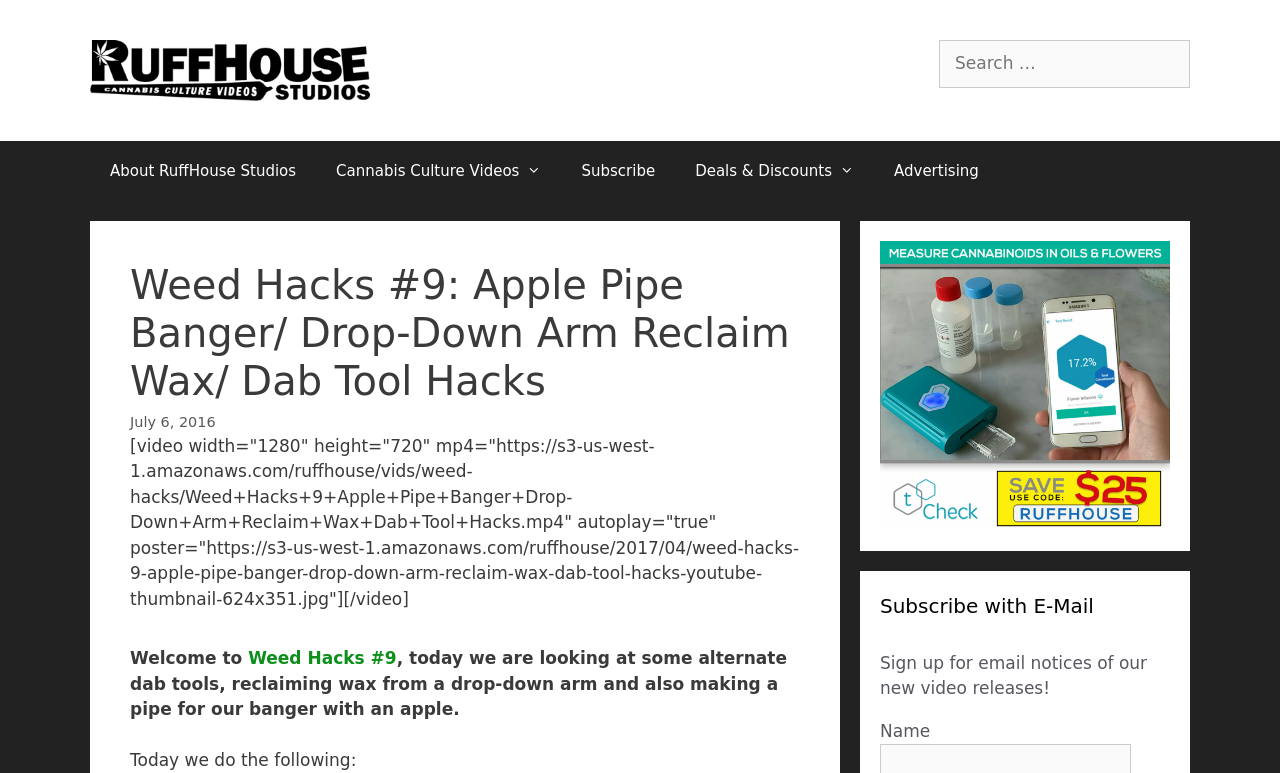Offer a meticulous caption that includes all visible features of the webpage.

The webpage is about Weed Hacks #9, a video tutorial on alternate dab tools, reclaiming wax from a drop-down arm, and making a pipe for a banger with an apple. At the top, there is a banner with a search box and a link to RuffHouse Studios, accompanied by an image. Below the banner, there is a navigation menu with links to About RuffHouse Studios, Cannabis Culture Videos, Subscribe, Deals & Discounts, and Advertising.

The main content area has a heading that reads "Weed Hacks #9: Apple Pipe Banger/ Drop-Down Arm Reclaim Wax/ Dab Tool Hacks" and a video player with a poster image. Below the video player, there is a text that welcomes the viewer to Weed Hacks #9 and describes the content of the video. The text is followed by a list of topics covered in the video, starting with "Today we do the following:".

On the right side of the page, there is a complementary section with a figure and a heading that reads "Subscribe with E-Mail". Below the heading, there is a text that invites viewers to sign up for email notices of new video releases, followed by a form with a field for the viewer's name.

There are several images on the page, including the RuffHouse Studios logo, the video poster image, and an image in the complementary section. The overall layout is organized, with clear headings and concise text.